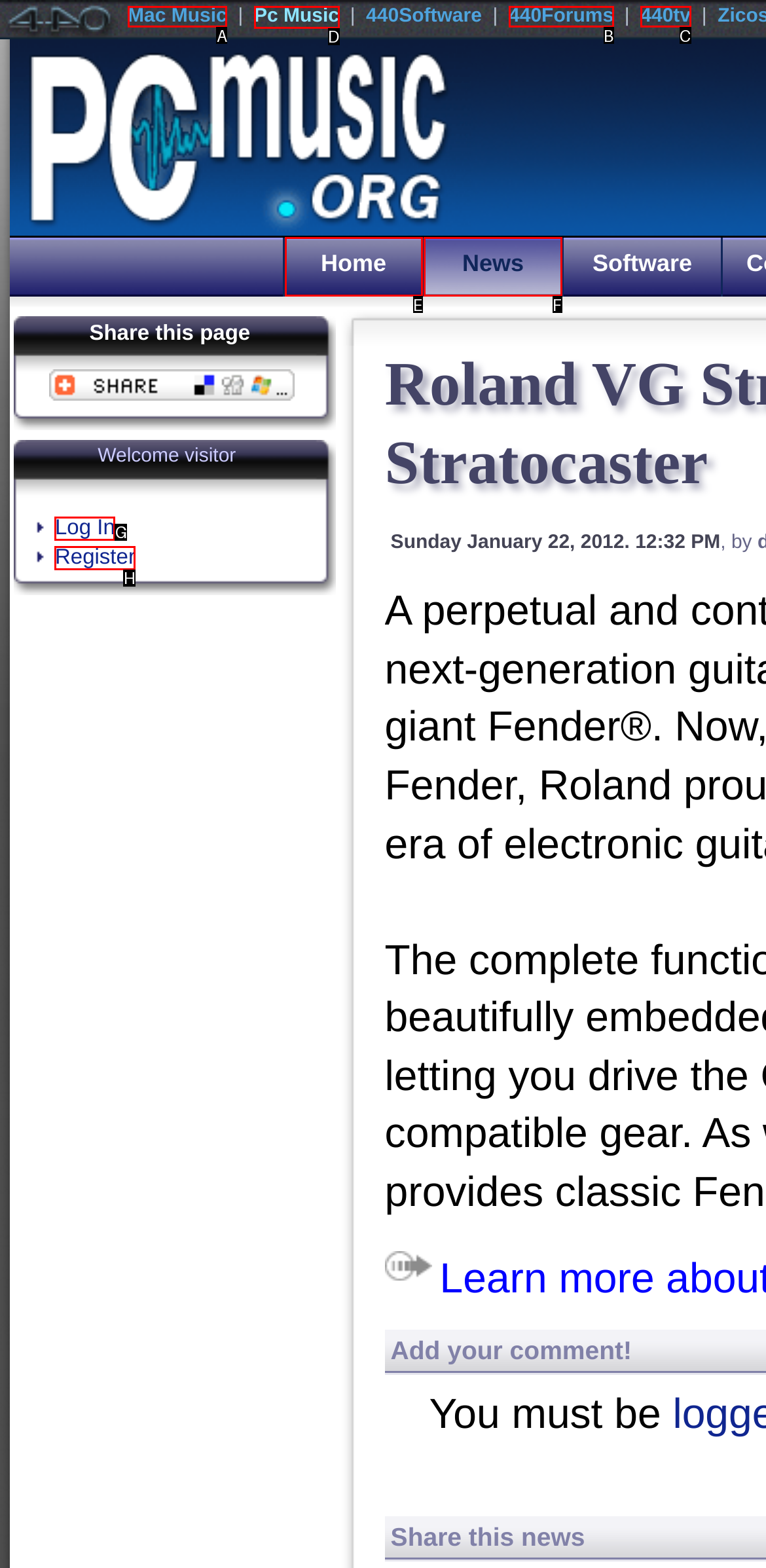Which HTML element should be clicked to complete the following task: Read the 'Birthday Predictions' article?
Answer with the letter corresponding to the correct choice.

None